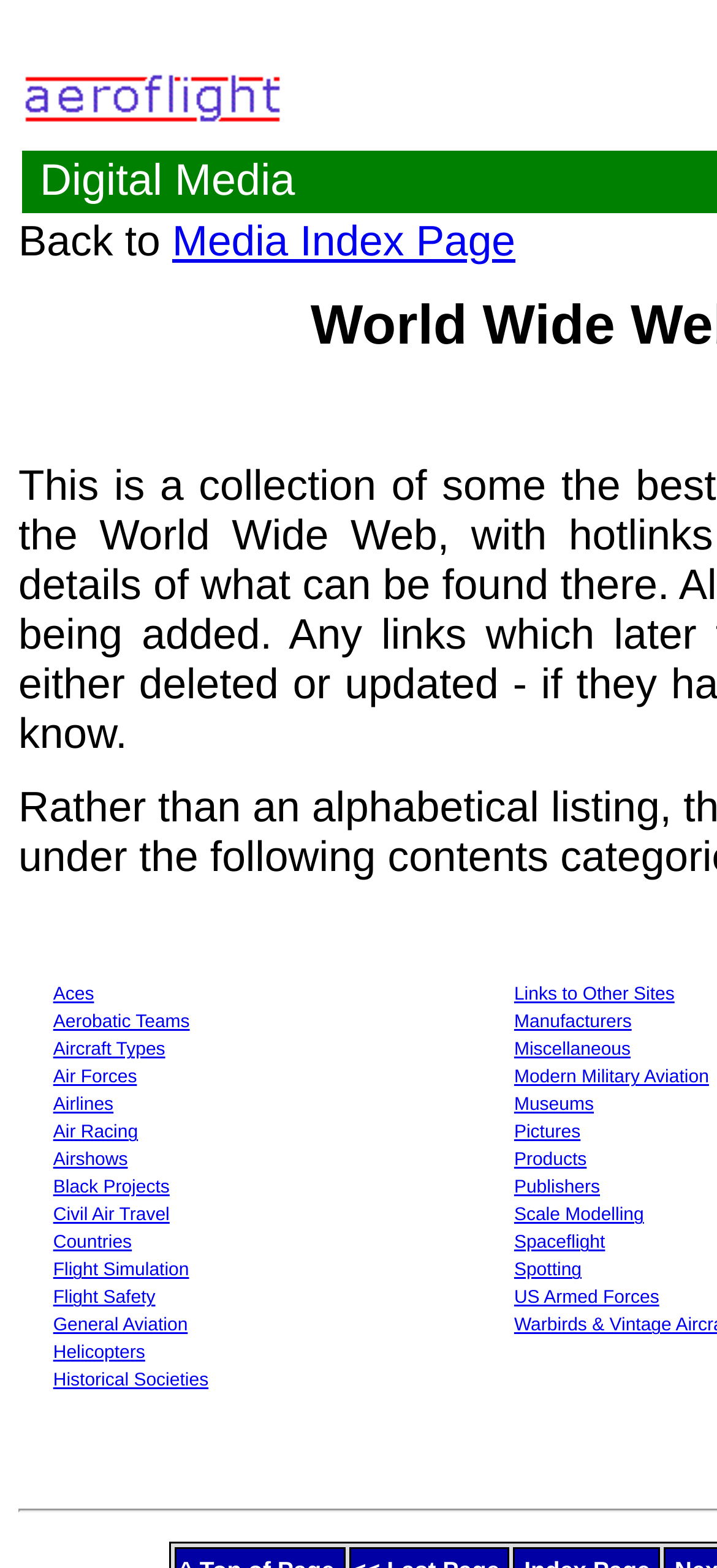Kindly determine the bounding box coordinates for the area that needs to be clicked to execute this instruction: "Go to homepage".

None